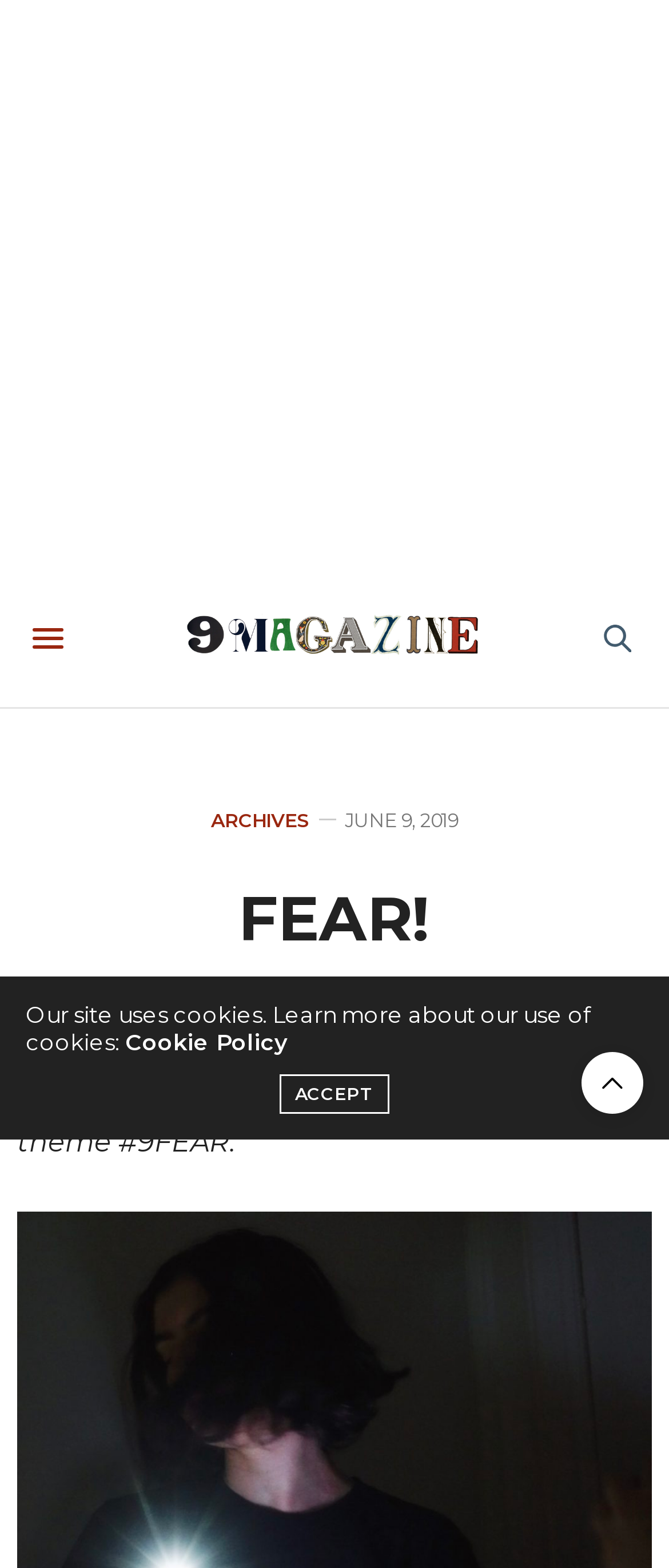Locate the bounding box of the user interface element based on this description: "aria-label="Advertisement" name="aswift_0" title="Advertisement"".

[0.0, 0.0, 1.0, 0.356]